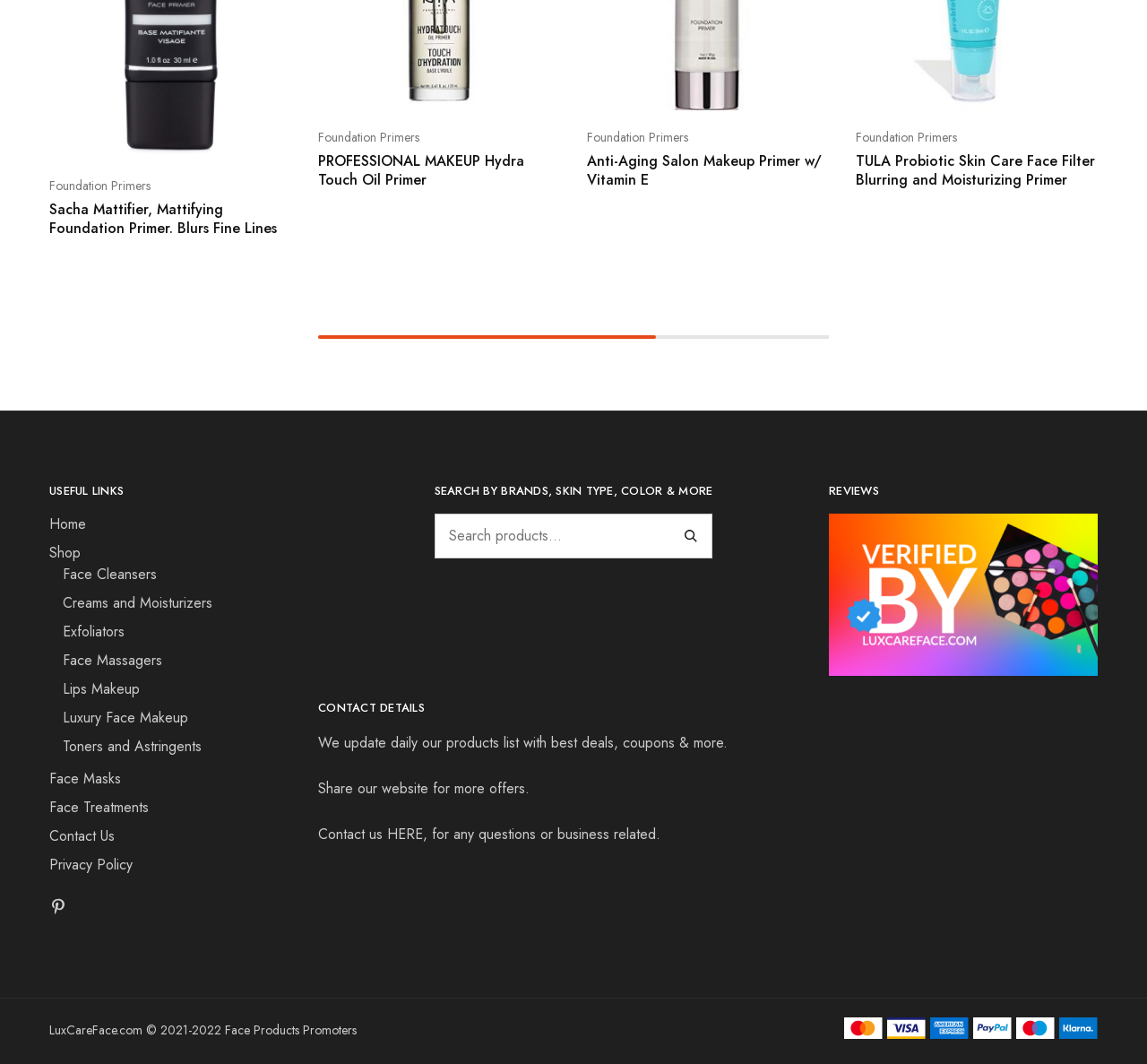Can you show the bounding box coordinates of the region to click on to complete the task described in the instruction: "Click on Foundation Primers"?

[0.043, 0.166, 0.254, 0.184]